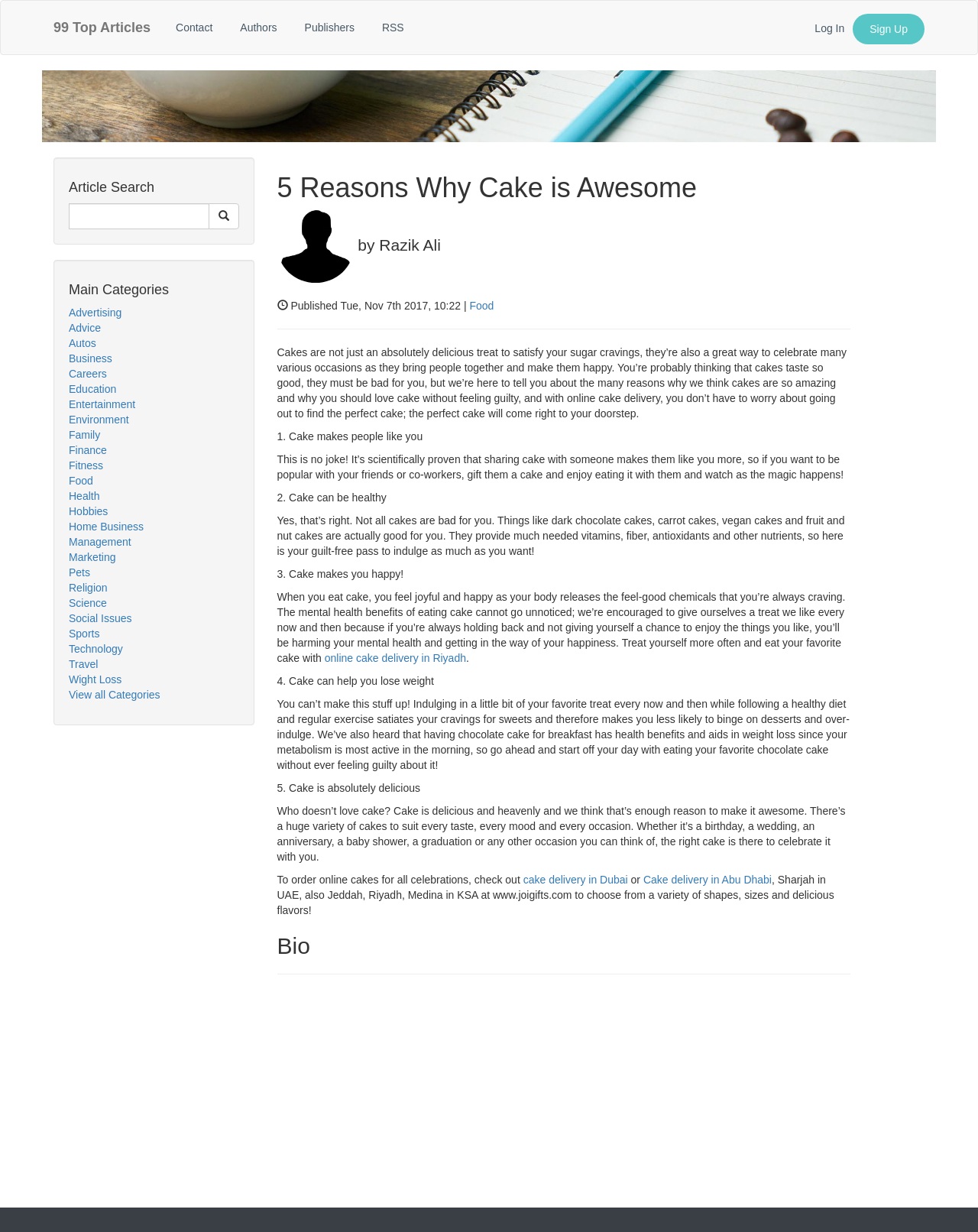Create an elaborate caption that covers all aspects of the webpage.

This webpage is about an article titled "5 Reasons Why Cake is Awesome". At the top, there are several links to other sections of the website, including "99 Top Articles", "Contact", "Authors", "Publishers", "RSS", "Log In", and "Sign Up". Below these links, there is a search bar with a button to submit a query.

On the left side of the page, there are two headings: "Article Search" and "Main Categories". Under "Main Categories", there are numerous links to various categories, such as "Advertising", "Advice", "Autos", "Business", and many more. There is also a link to "View all Categories" at the bottom of this section.

The main content of the article is on the right side of the page. It starts with a heading "5 Reasons Why Cake is Awesome" and an image of a person named Razik. Below the image, there is a brief description of the author and the date the article was published. The article is divided into five sections, each explaining a reason why cake is awesome. The reasons include "Cake makes people like you", "Cake can be healthy", "Cake makes you happy!", "Cake can help you lose weight", and "Cake is absolutely delicious". Each section has a brief summary and a longer paragraph explaining the reason.

Throughout the article, there are links to online cake delivery services in various cities, such as Riyadh, Dubai, and Abu Dhabi. At the bottom of the article, there is a section titled "Bio" with a horizontal separator above it. Below the separator, there is an iframe containing an advertisement.